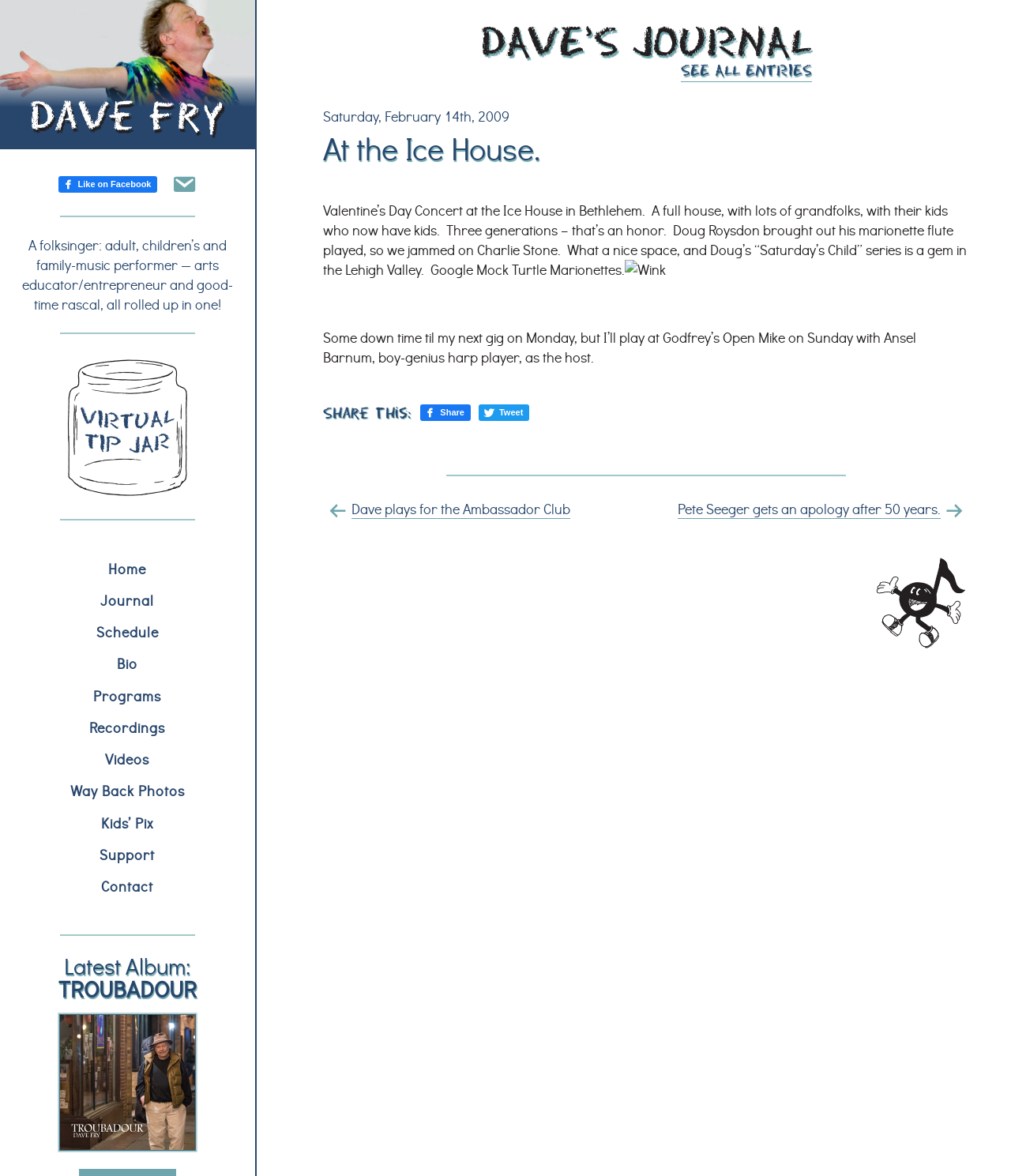Can you find and generate the webpage's heading?

At the Ice House.